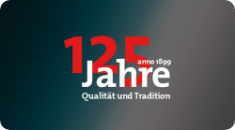Provide a comprehensive description of the image.

The image celebrates 125 years of quality and tradition, highlighting the establishment date of 1899. The design features bold red typography for "125 Jahre," emphasizing the milestone, alongside the word "Qualität" and "Tradition." This graphic likely represents a significant achievement for a company, reflecting its long-standing commitment to excellence in its field. The background's gradient adds a modern touch to this historical celebration, making it visually striking and suitable for promotional or commemorative purposes.